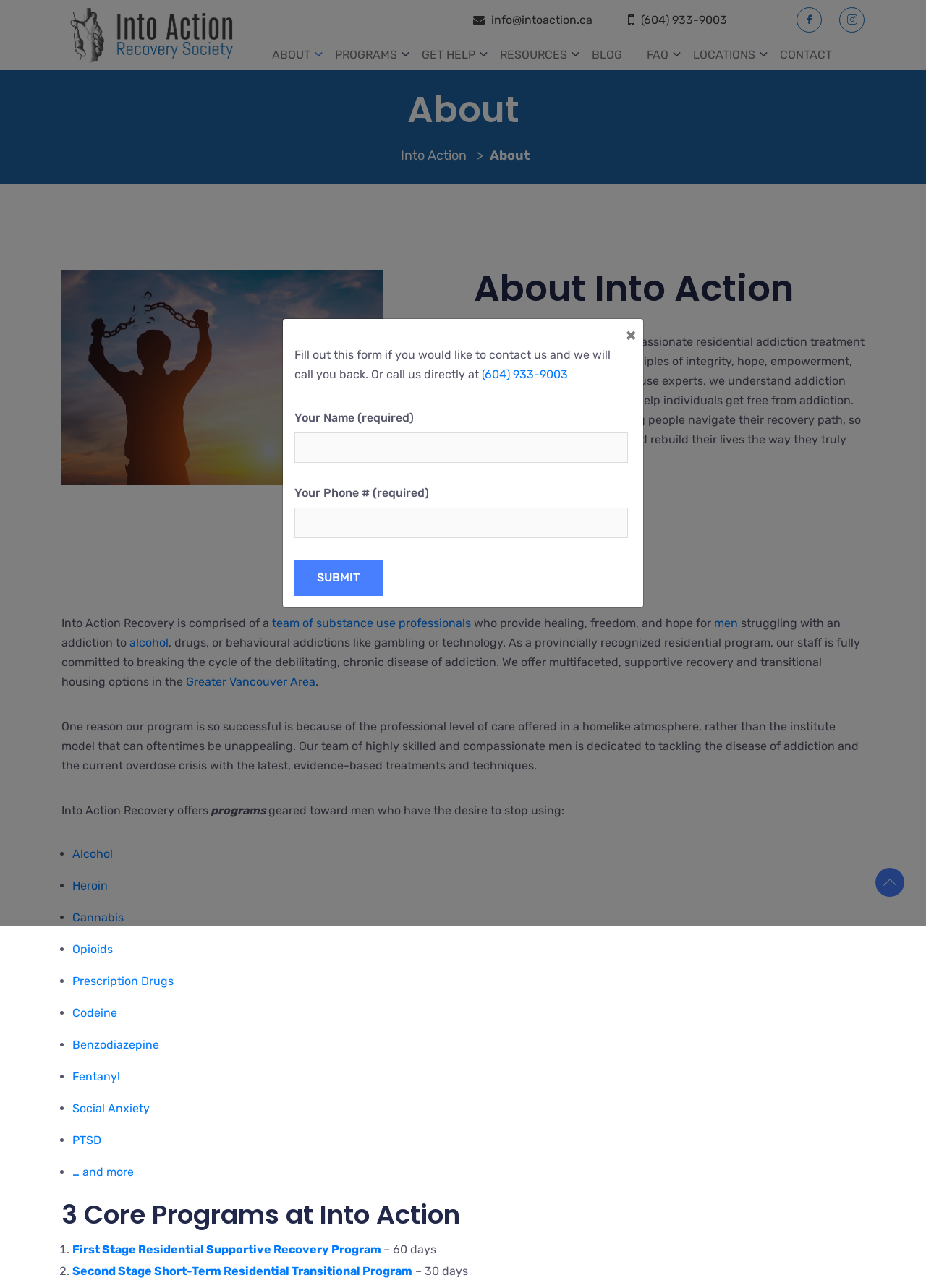Could you determine the bounding box coordinates of the clickable element to complete the instruction: "Click the 'SUBMIT' button"? Provide the coordinates as four float numbers between 0 and 1, i.e., [left, top, right, bottom].

[0.318, 0.434, 0.413, 0.462]